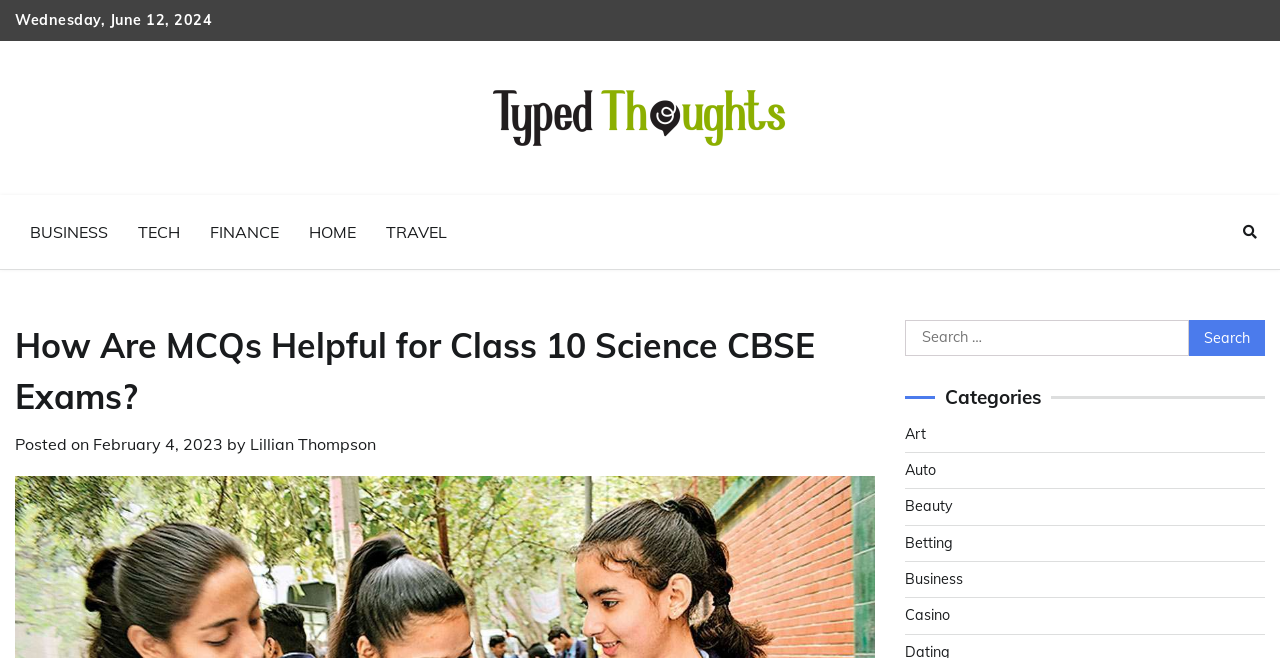Please provide a detailed answer to the question below by examining the image:
What is the date of the post?

The date of the post can be found in the section below the main heading, where it says 'Posted on' followed by the date 'February 4, 2023'.